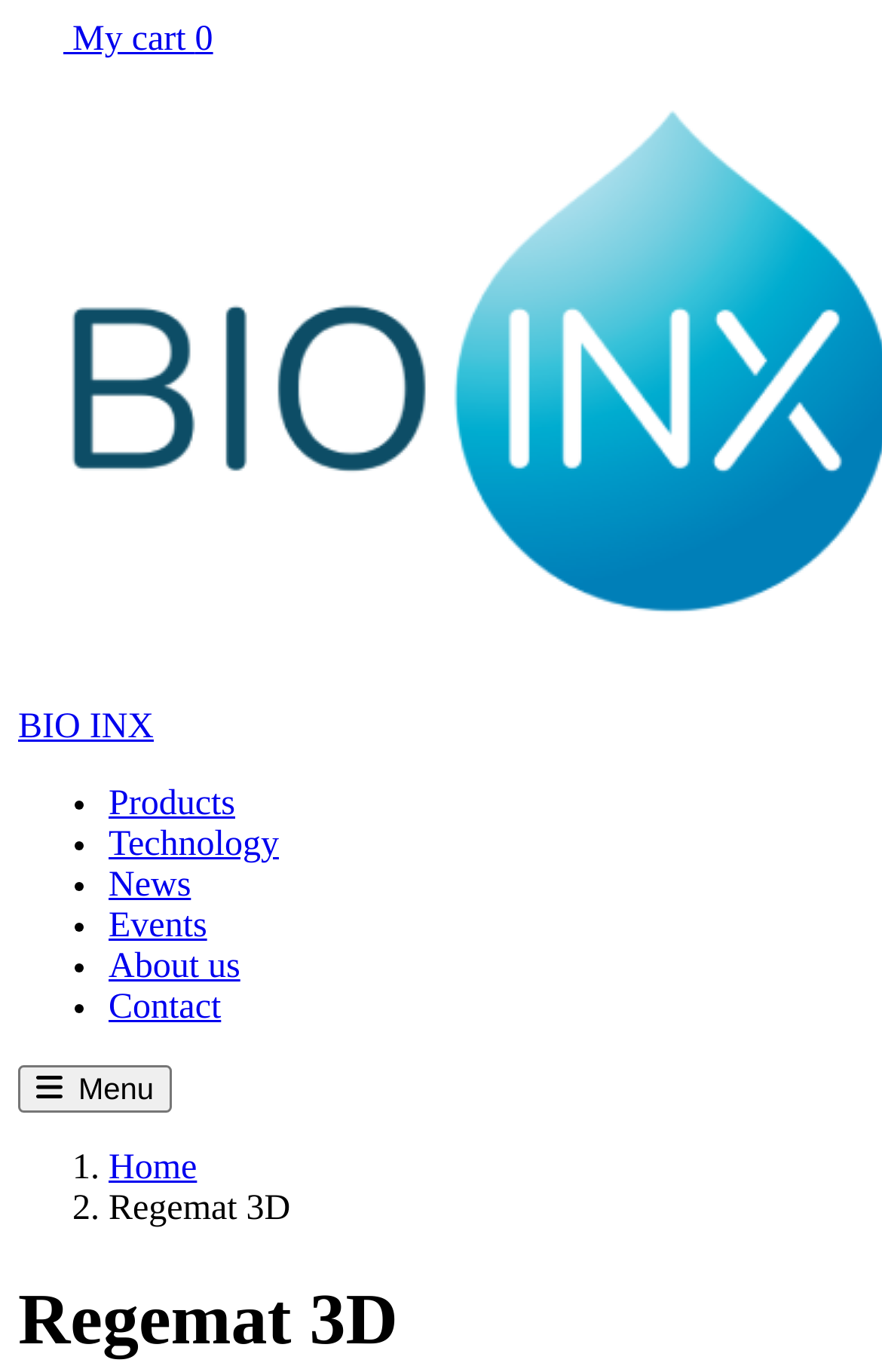Determine the bounding box coordinates of the region to click in order to accomplish the following instruction: "Go to BIO INX page". Provide the coordinates as four float numbers between 0 and 1, specifically [left, top, right, bottom].

[0.021, 0.516, 0.174, 0.544]